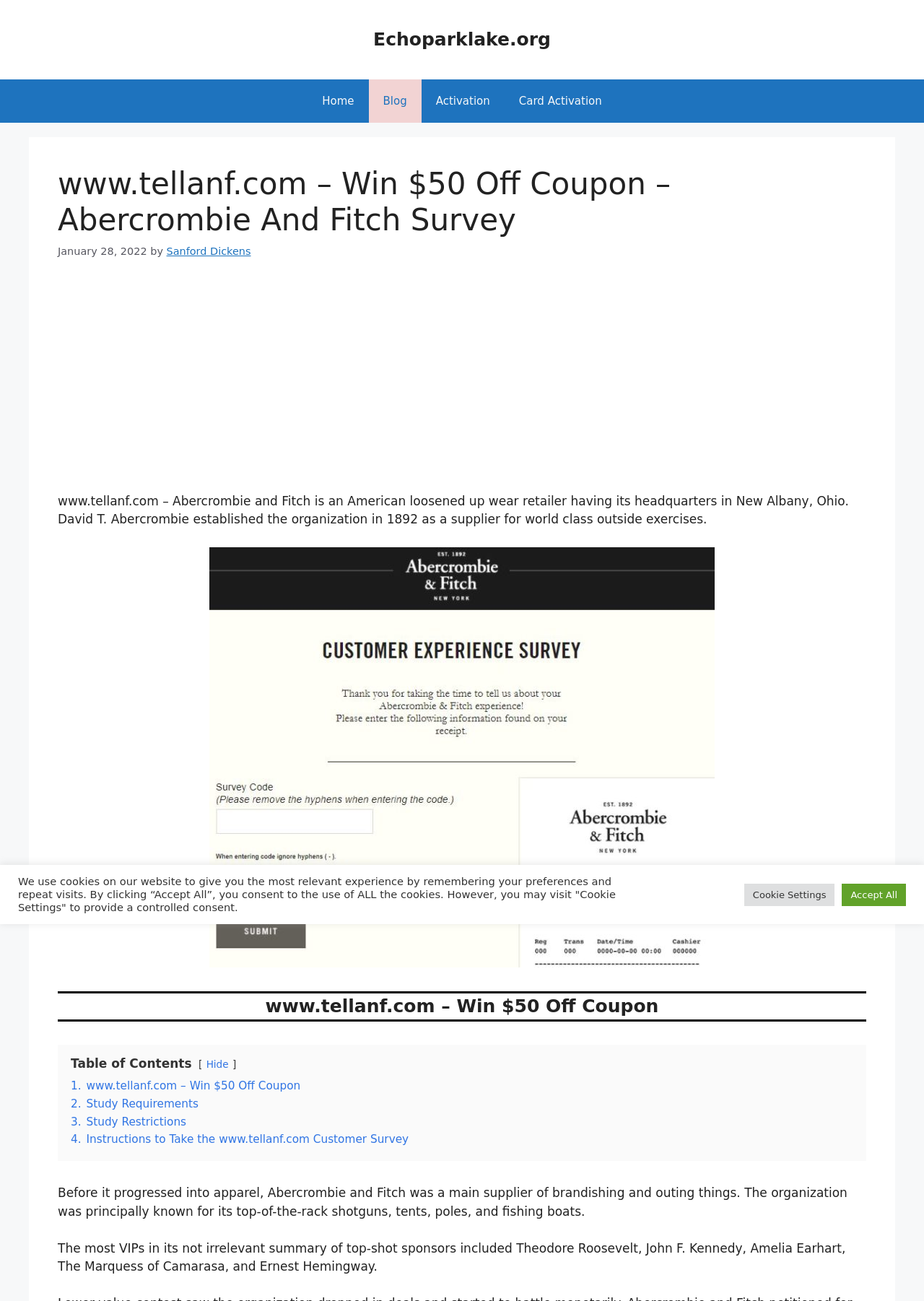What is the location of Abercrombie and Fitch's headquarters?
Please look at the screenshot and answer using one word or phrase.

New Albany, Ohio